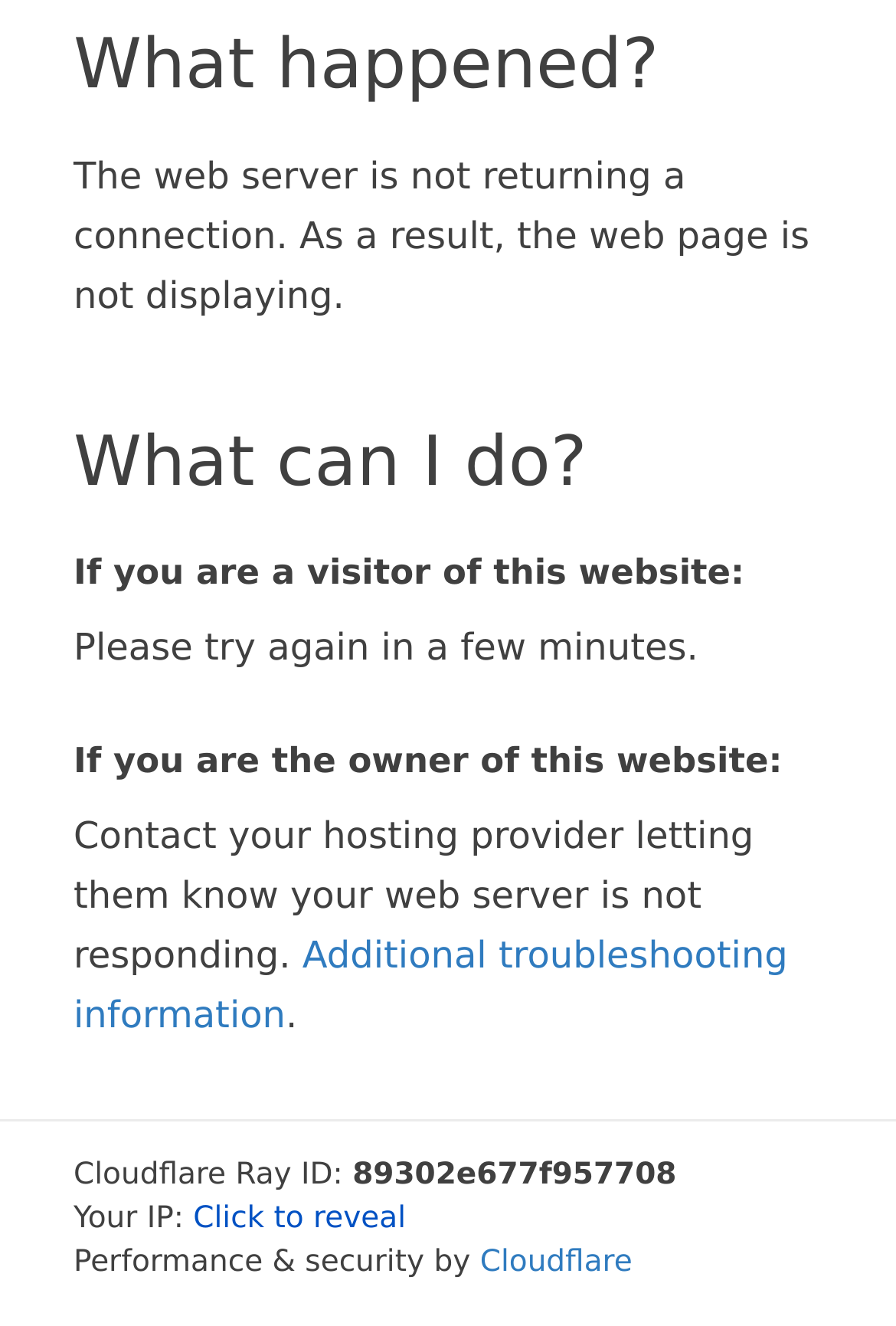Extract the bounding box coordinates for the UI element described as: "Cloudflare".

[0.536, 0.94, 0.706, 0.966]